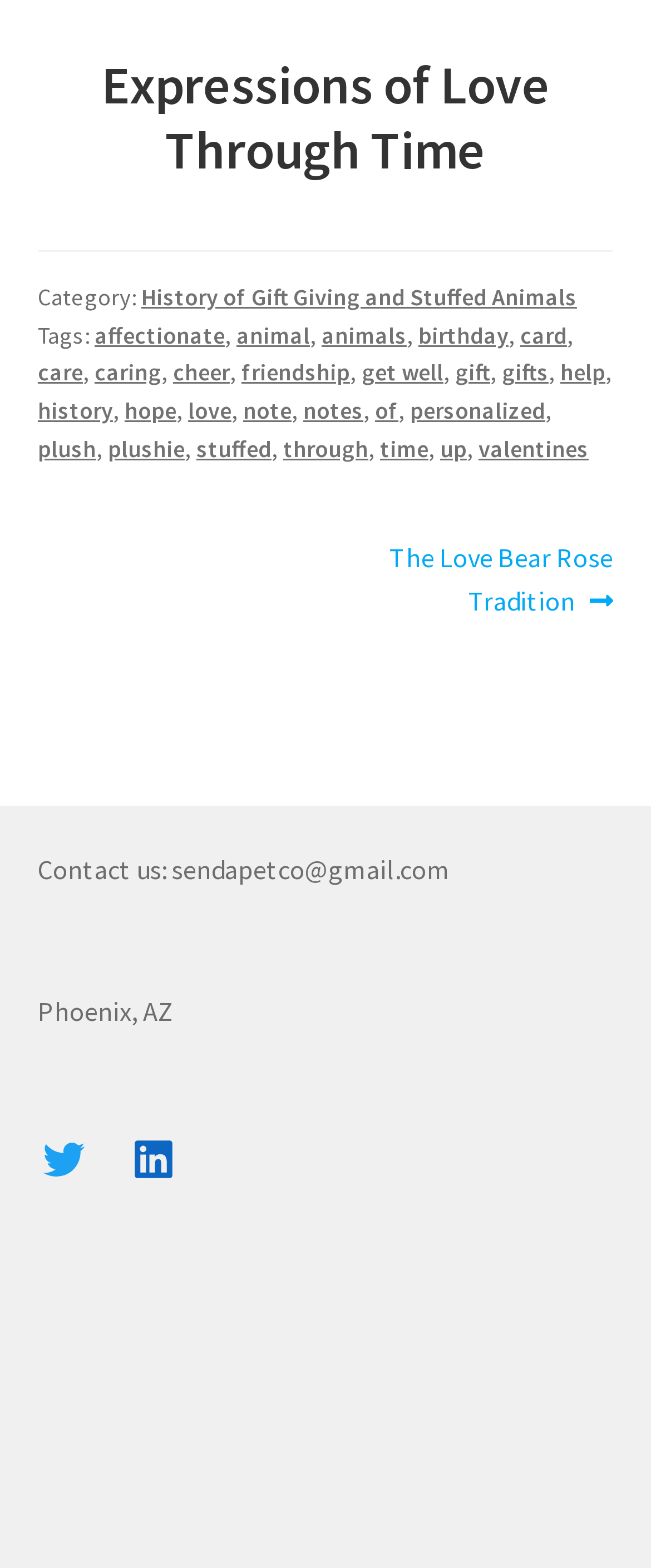Predict the bounding box coordinates for the UI element described as: "Instagram". The coordinates should be four float numbers between 0 and 1, presented as [left, top, right, bottom].

None